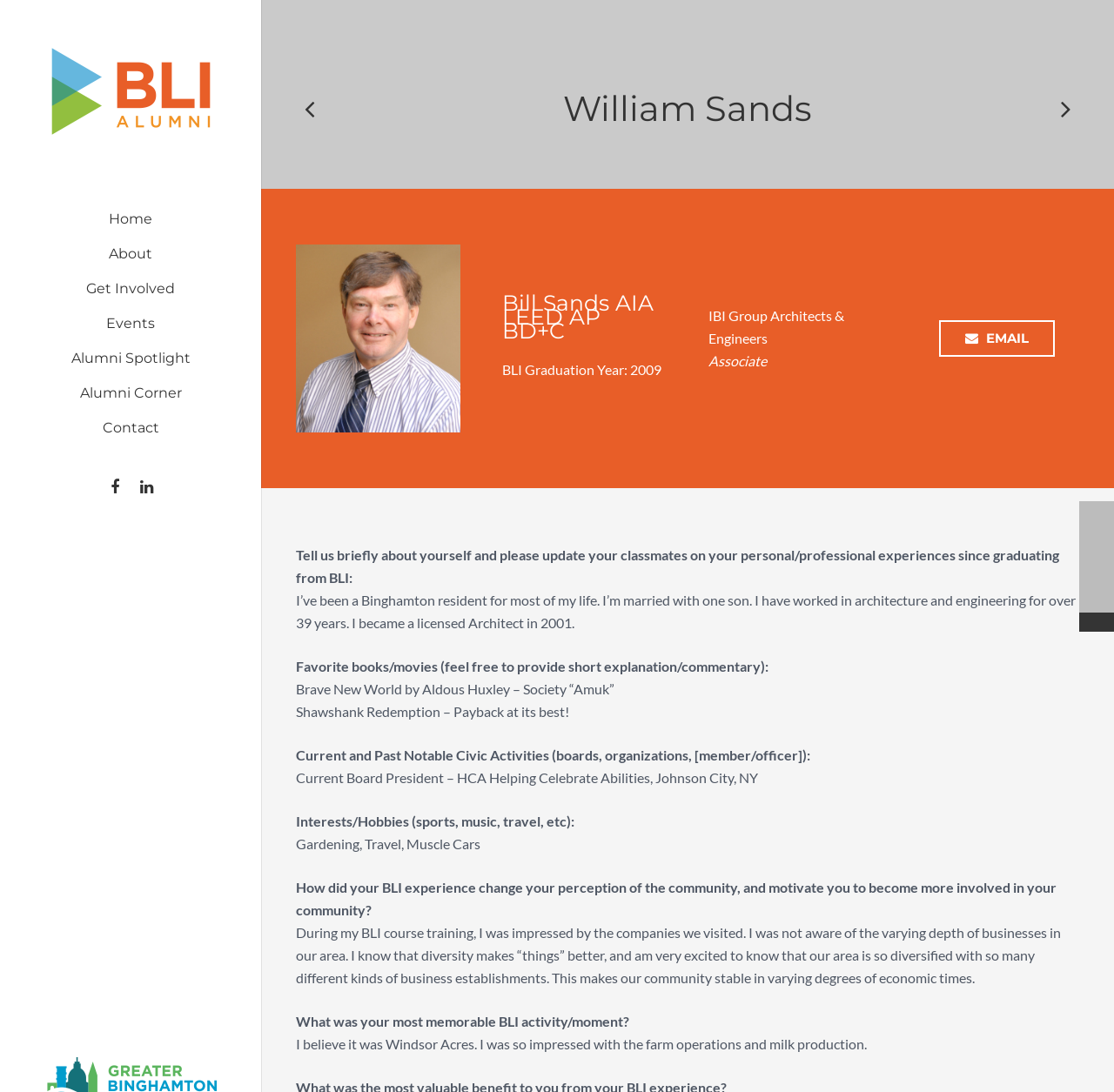Locate the bounding box coordinates of the clickable region to complete the following instruction: "Contact via email."

[0.843, 0.267, 0.947, 0.3]